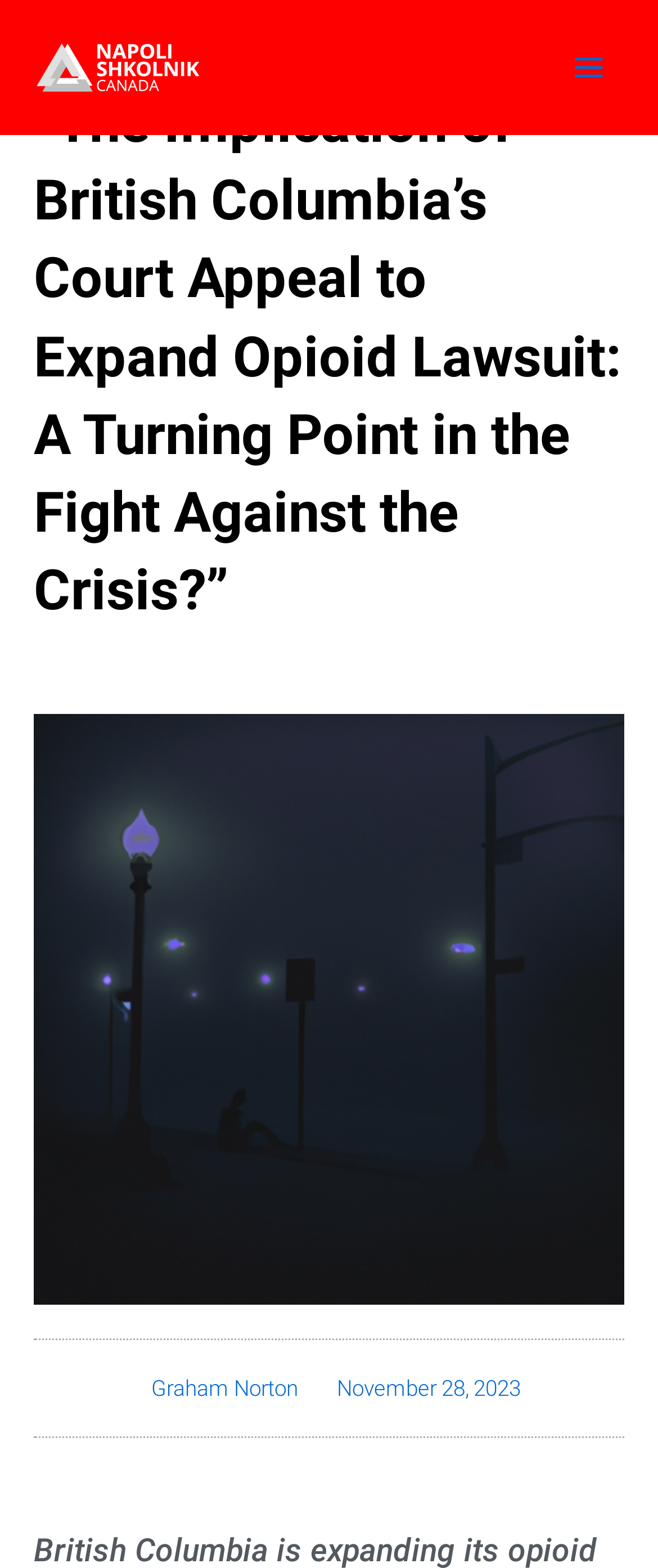Bounding box coordinates must be specified in the format (top-left x, top-left y, bottom-right x, bottom-right y). All values should be floating point numbers between 0 and 1. What are the bounding box coordinates of the UI element described as: Pheidole (48)

None